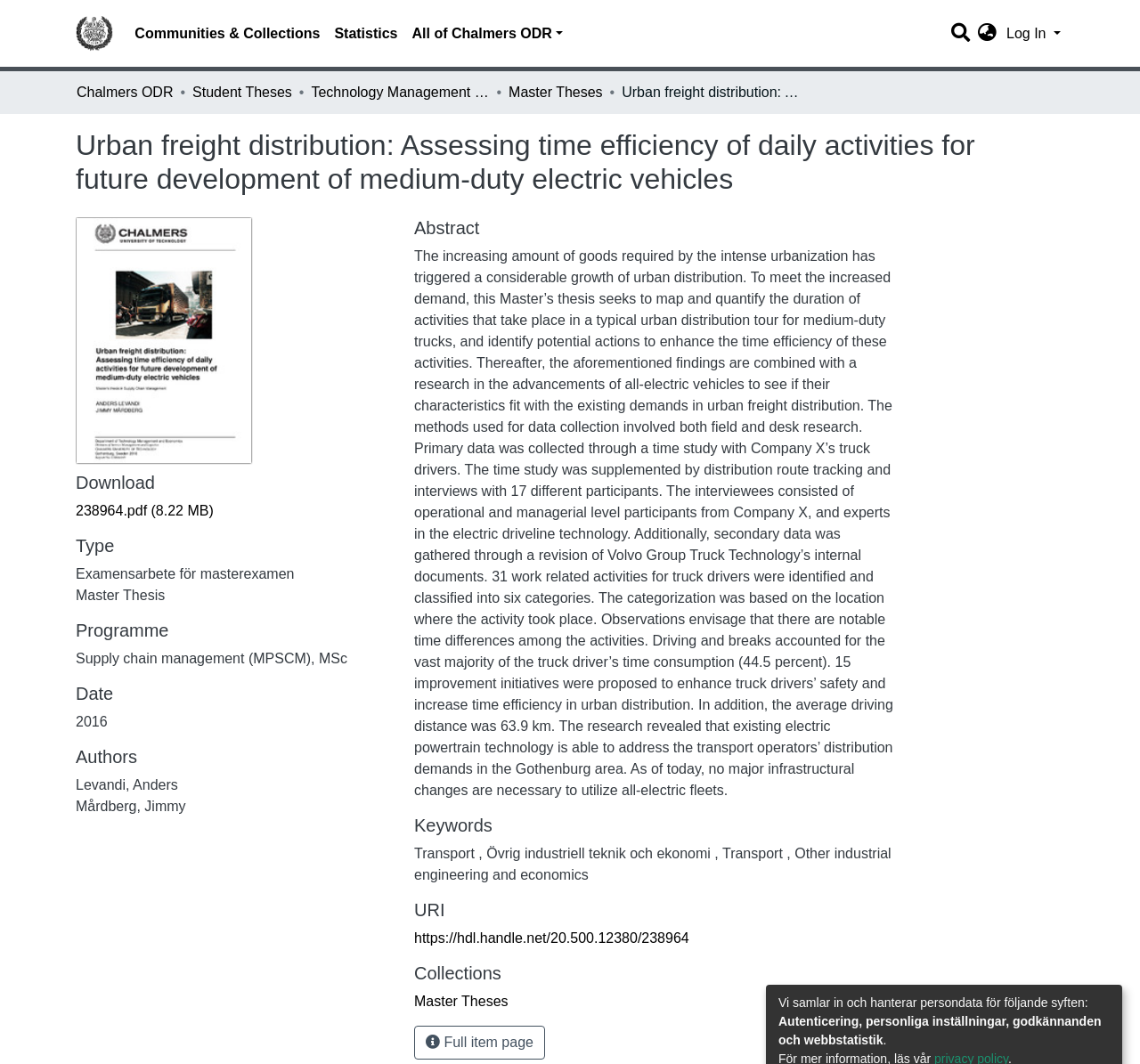Based on the visual content of the image, answer the question thoroughly: What is the type of the thesis?

I found the answer by looking at the StaticText element with the text 'Master Thesis' which is located under the 'Type' heading.